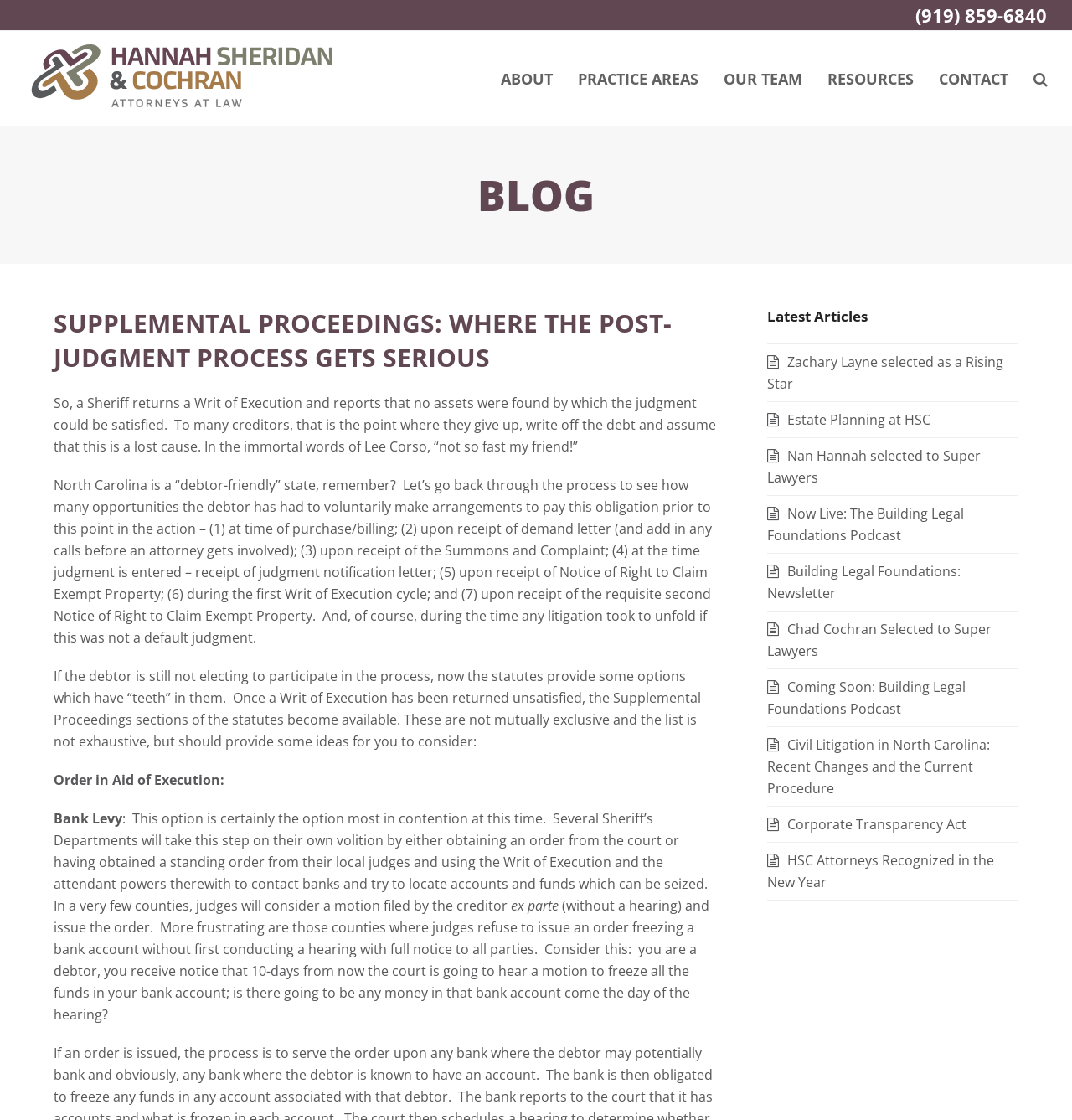Analyze the image and answer the question with as much detail as possible: 
What is the name of the law firm?

I found the name of the law firm by looking at the link element with the text 'Hannah Sheridan & Cochran, LLP' which is located at the top of the webpage, and also by looking at the image element with the same text.